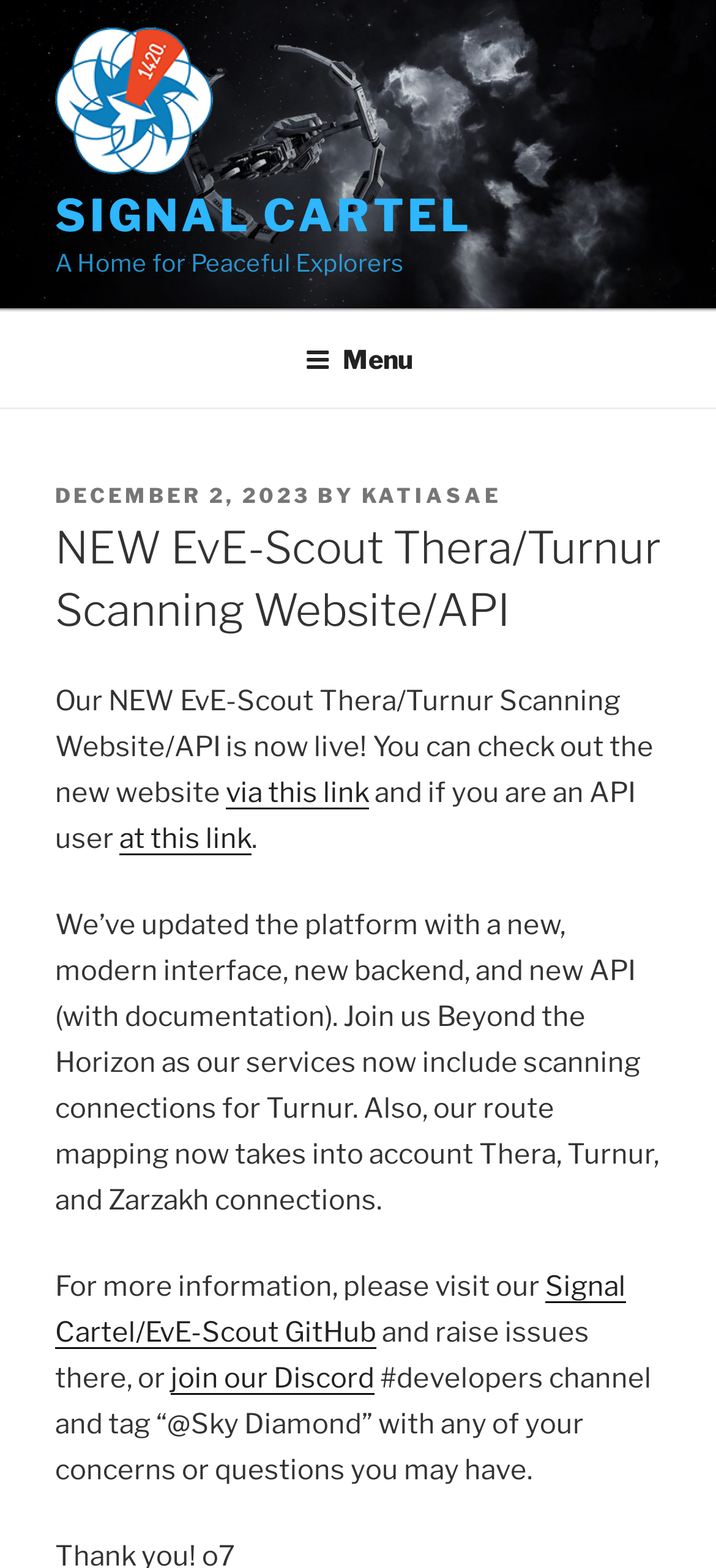Locate the bounding box coordinates of the clickable part needed for the task: "View the post details".

[0.077, 0.308, 0.433, 0.324]